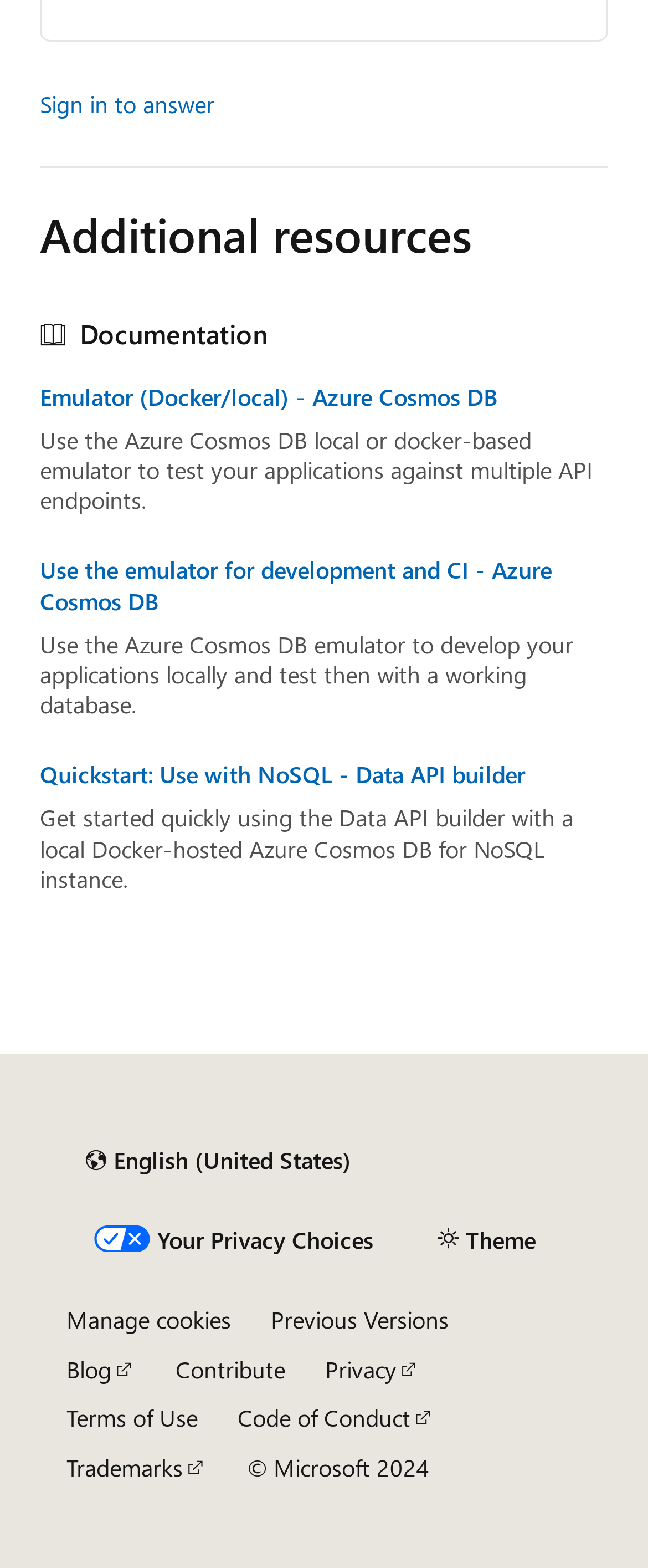Determine the bounding box coordinates for the element that should be clicked to follow this instruction: "Read documentation". The coordinates should be given as four float numbers between 0 and 1, in the format [left, top, right, bottom].

[0.123, 0.202, 0.413, 0.224]